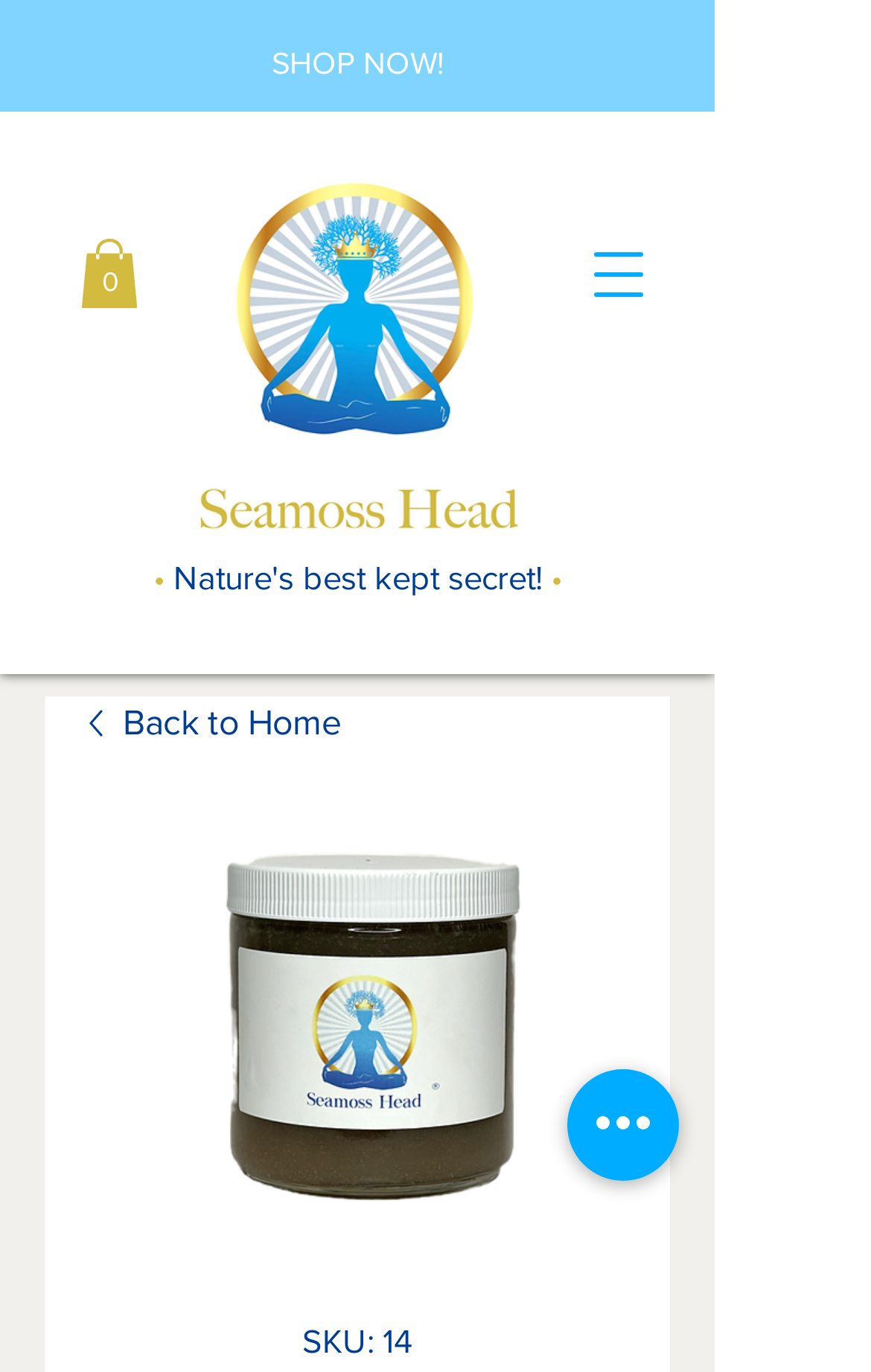Using the webpage screenshot and the element description parent_node: 0 aria-label="Open navigation menu", determine the bounding box coordinates. Specify the coordinates in the format (top-left x, top-left y, bottom-right x, bottom-right y) with values ranging from 0 to 1.

[0.646, 0.159, 0.774, 0.241]